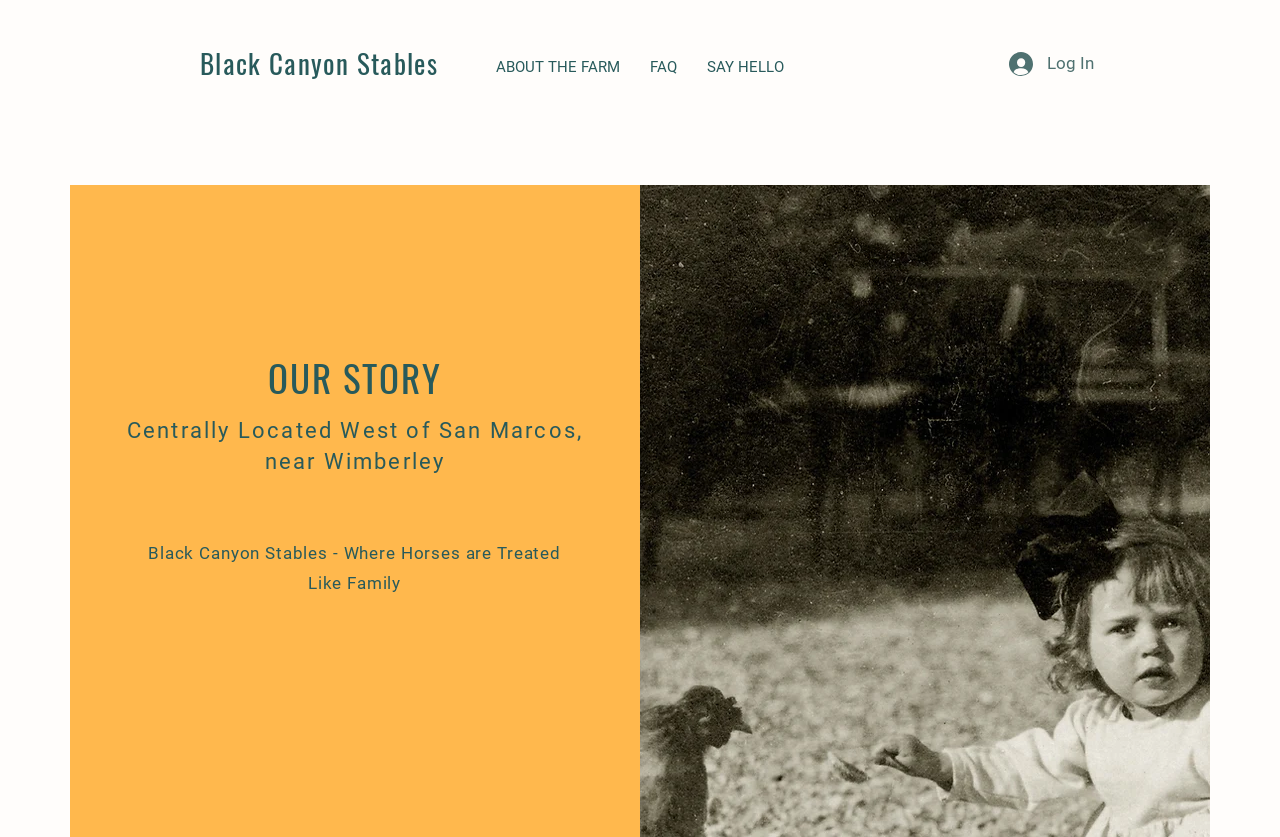Provide an in-depth caption for the contents of the webpage.

The webpage is about Black Canyon Stables, with a prominent link to the farm's name at the top left corner. Below this, there is a navigation menu labeled "Site" that spans across the top of the page, containing three links: "ABOUT THE FARM", "FAQ", and "SAY HELLO", arranged from left to right. 

To the right of the navigation menu, there is a "Log In" button accompanied by a small image. 

The main content of the page is divided into two sections. The first section is headed by a large title "OUR STORY" located near the top center of the page. Below this title, there is a paragraph of text describing the location of the stables, stating that it is "Centrally Located West of San Marcos, near Wimberley". 

The second section is located below the first one, and it contains a longer paragraph of text that describes the philosophy of Black Canyon Stables, stating that they "treat horses like family".